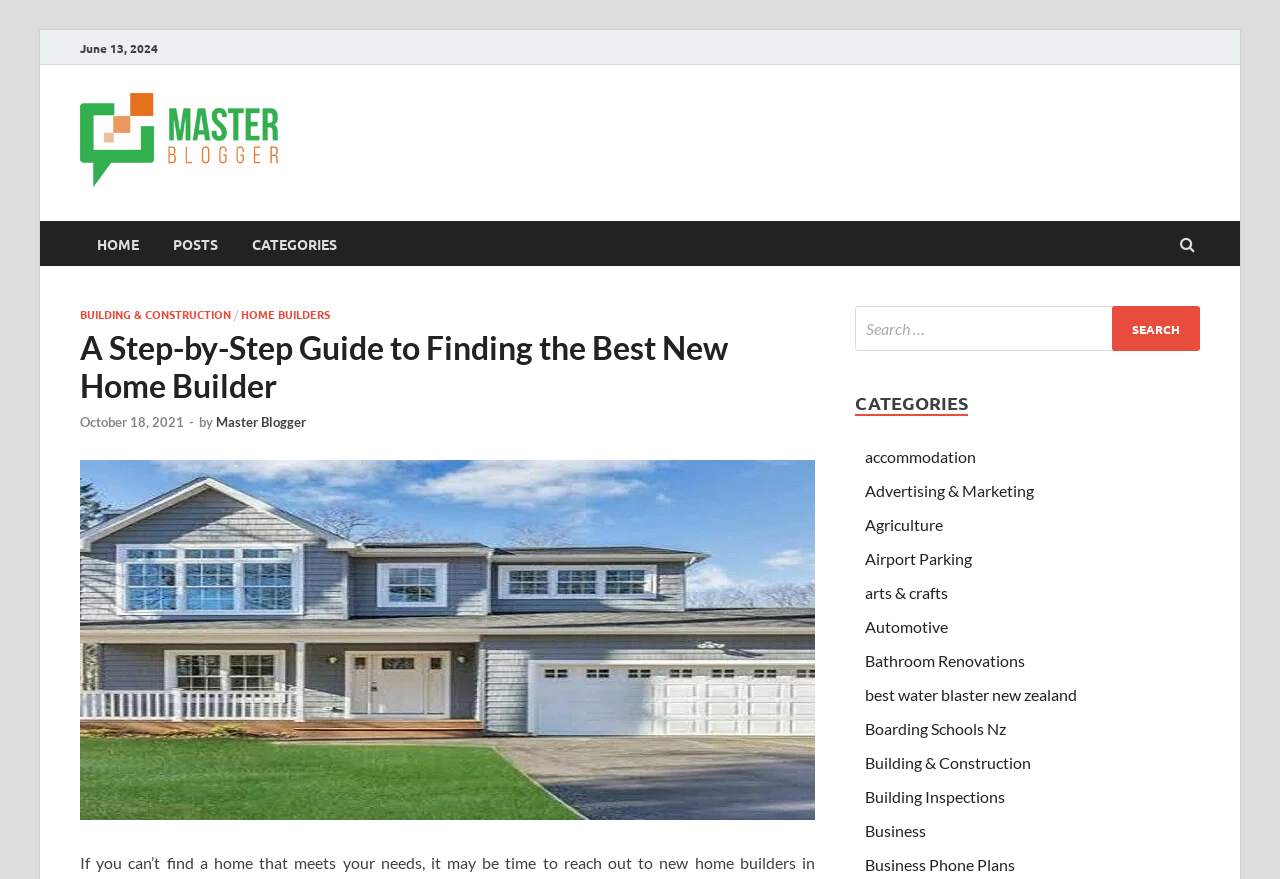Generate the text of the webpage's primary heading.

A Step-by-Step Guide to Finding the Best New Home Builder